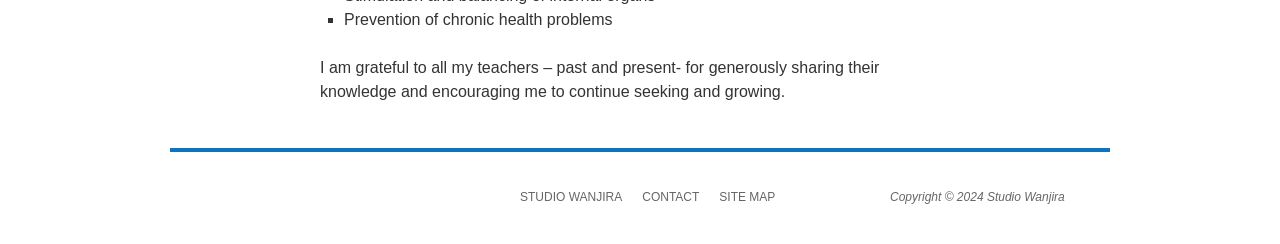Use a single word or phrase to answer the question: 
What is the first bullet point about?

Prevention of chronic health problems